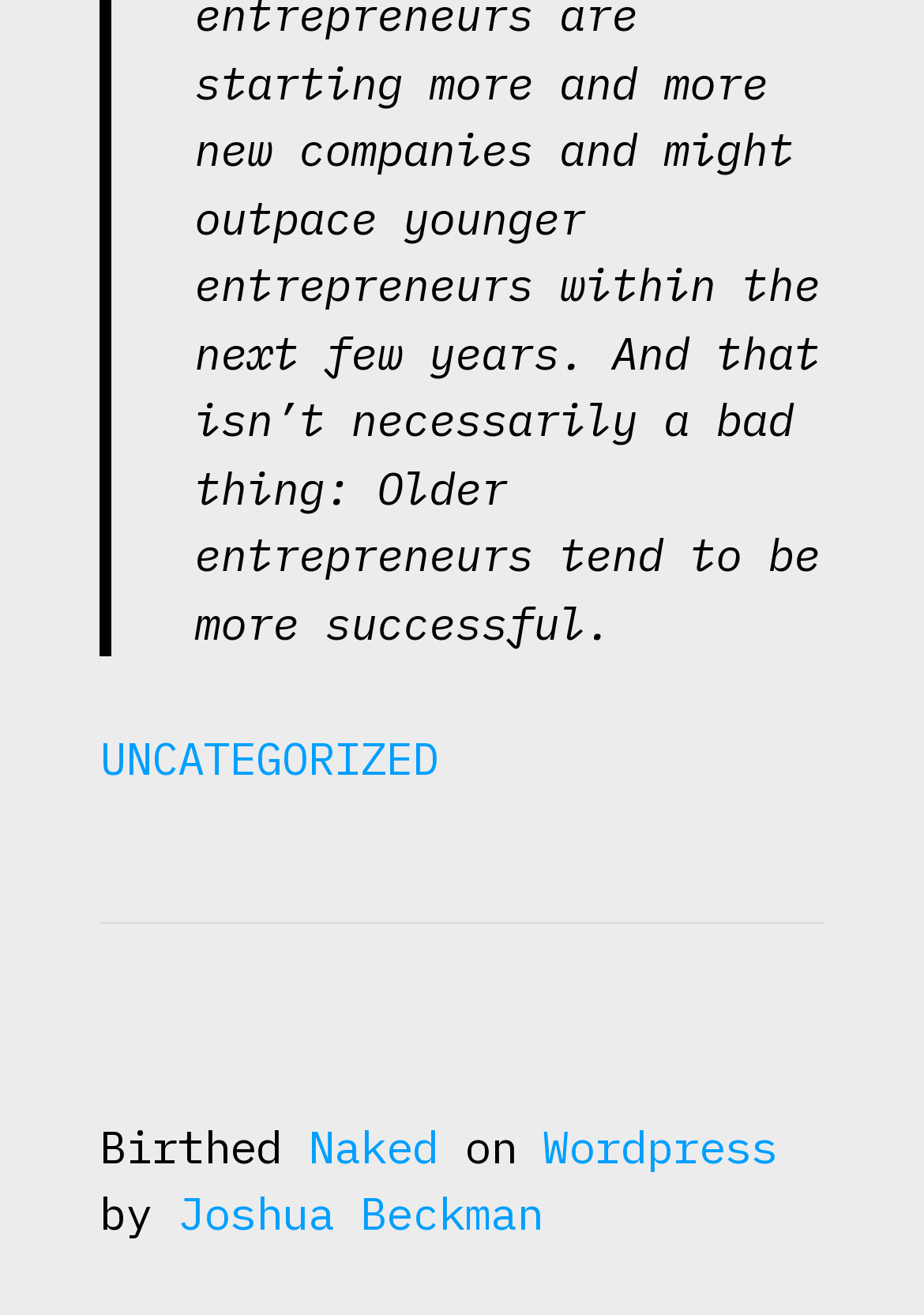Locate and provide the bounding box coordinates for the HTML element that matches this description: "Naked".

[0.333, 0.85, 0.474, 0.893]